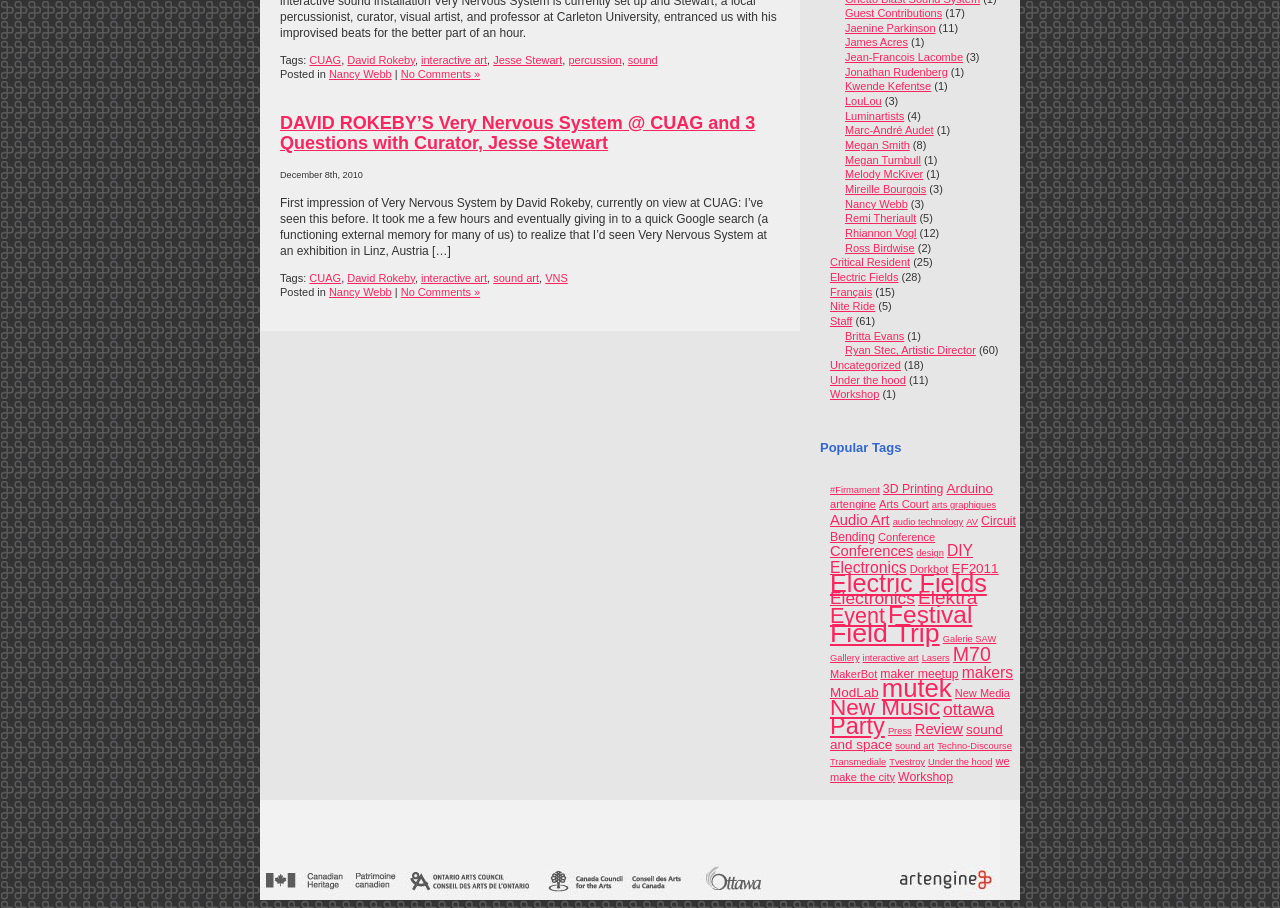Determine the bounding box for the UI element that matches this description: "Testimonials".

None